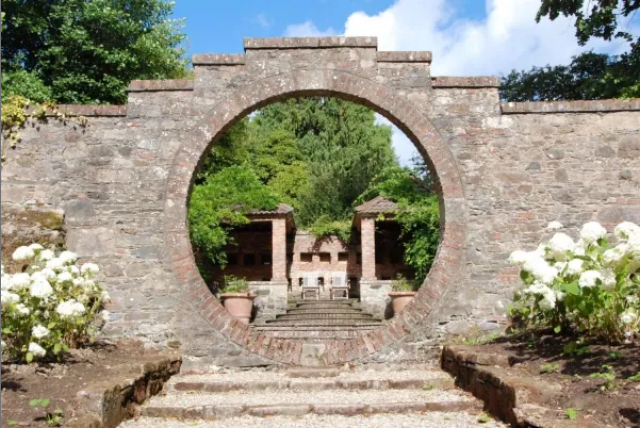What shape is the archway's opening?
Answer the question using a single word or phrase, according to the image.

circular